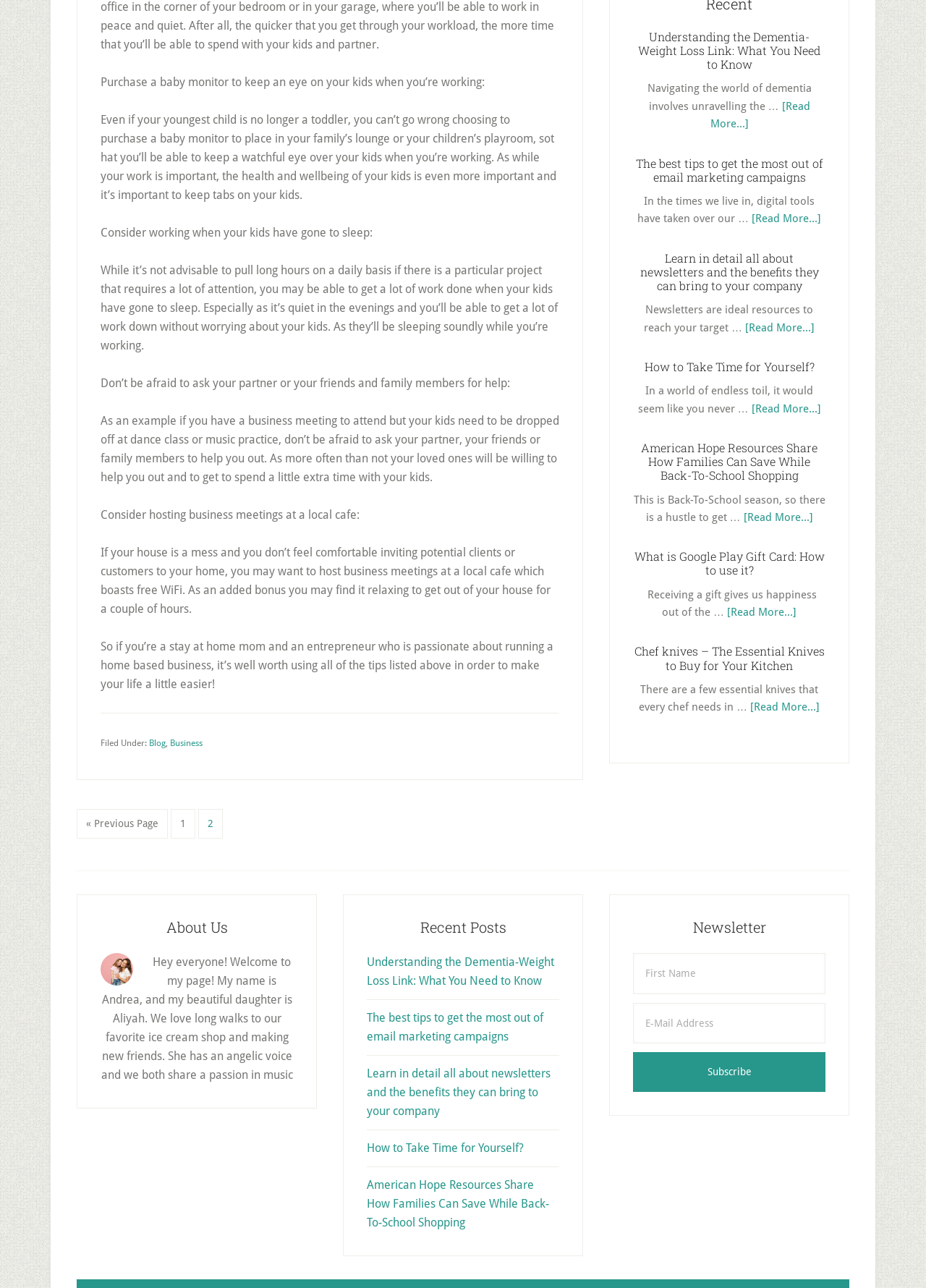Please examine the image and provide a detailed answer to the question: What is the topic of the last article?

The last article on the webpage is about chef knives, specifically the essential knives to buy for a kitchen. The title of the article is 'Chef knives – The Essential Knives to Buy for Your Kitchen'.